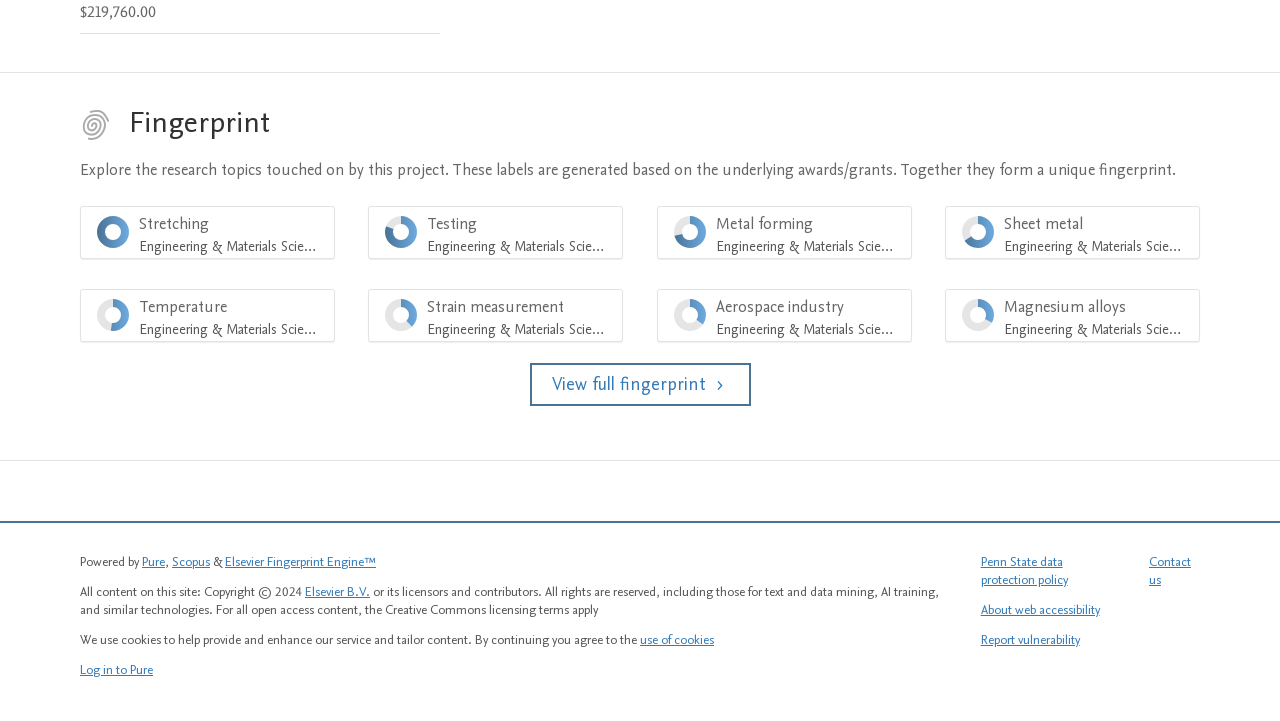Please identify the bounding box coordinates of the element I need to click to follow this instruction: "View full fingerprint".

[0.414, 0.504, 0.586, 0.563]